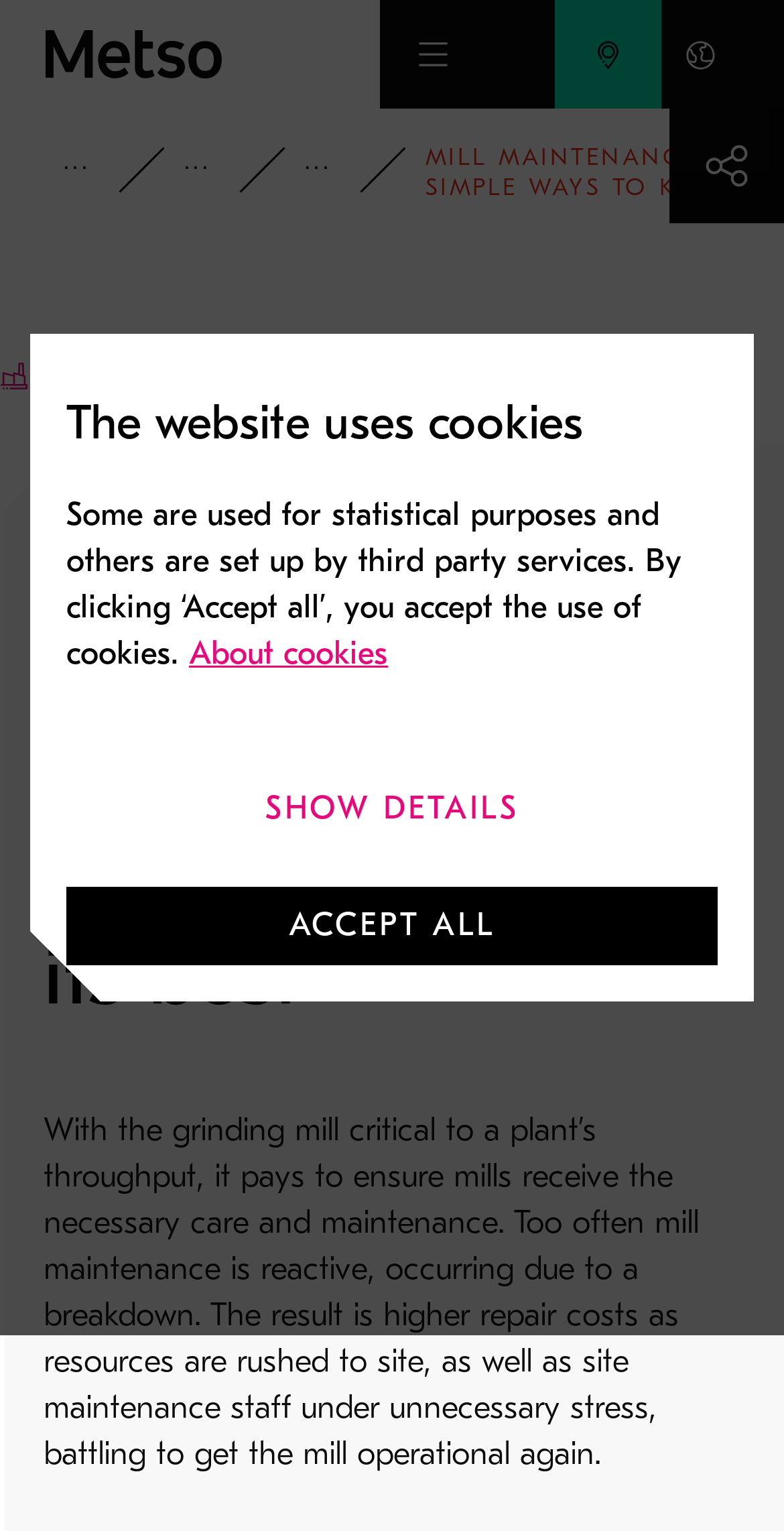Determine the bounding box coordinates of the clickable element to complete this instruction: "Go to locations". Provide the coordinates in the format of four float numbers between 0 and 1, [left, top, right, bottom].

[0.708, 0.0, 0.844, 0.071]